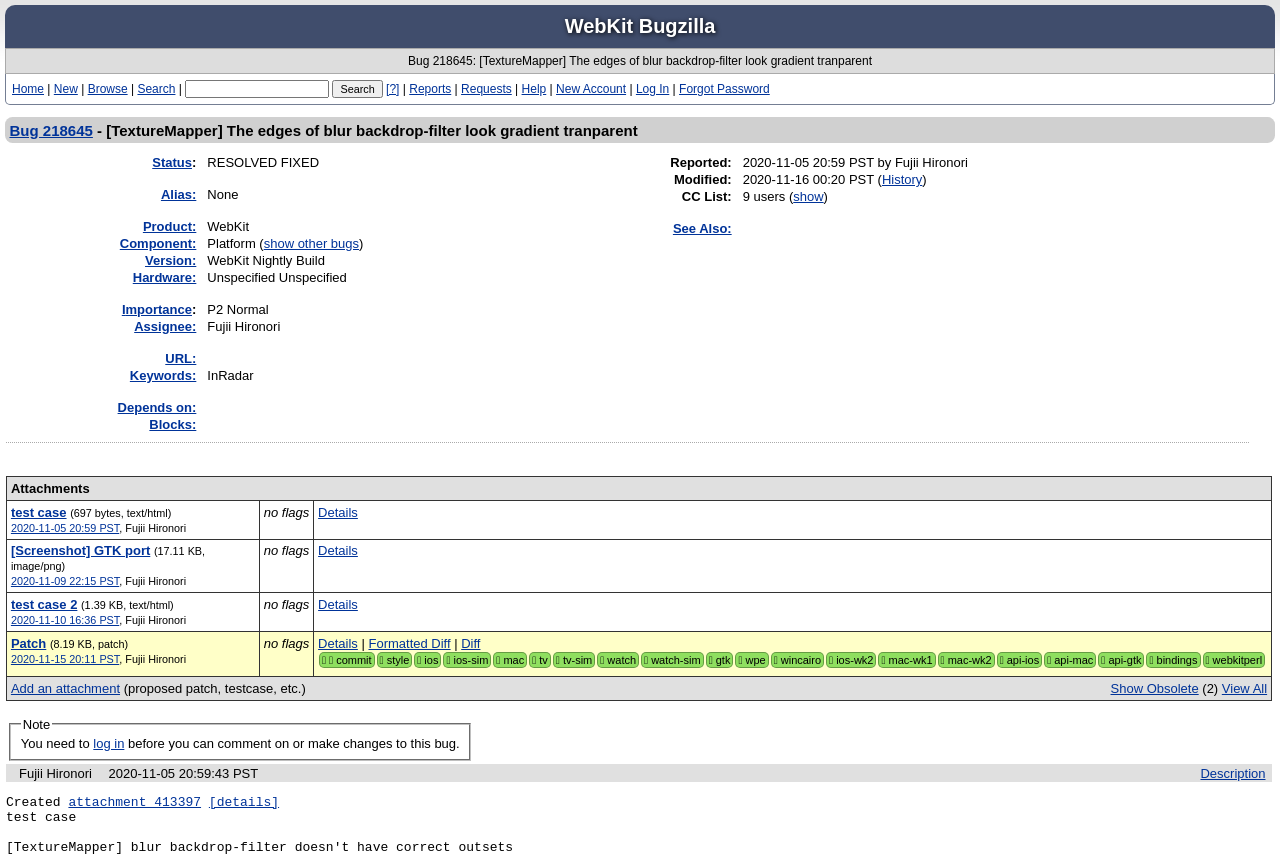Please find the bounding box coordinates of the element that needs to be clicked to perform the following instruction: "Click the 'Home' link". The bounding box coordinates should be four float numbers between 0 and 1, represented as [left, top, right, bottom].

[0.009, 0.096, 0.034, 0.112]